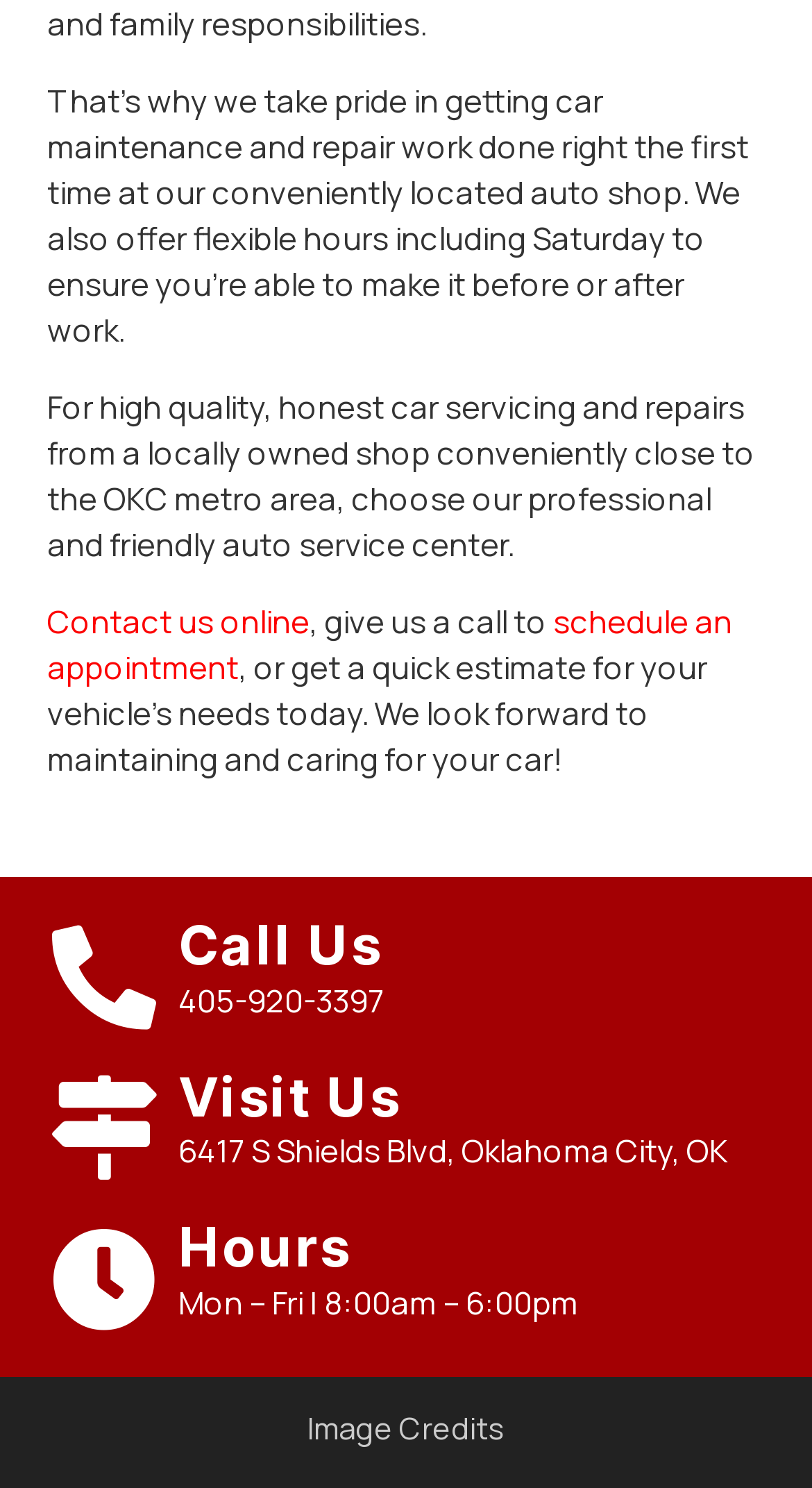Determine the bounding box for the UI element as described: "Call Us". The coordinates should be represented as four float numbers between 0 and 1, formatted as [left, top, right, bottom].

[0.219, 0.614, 0.473, 0.657]